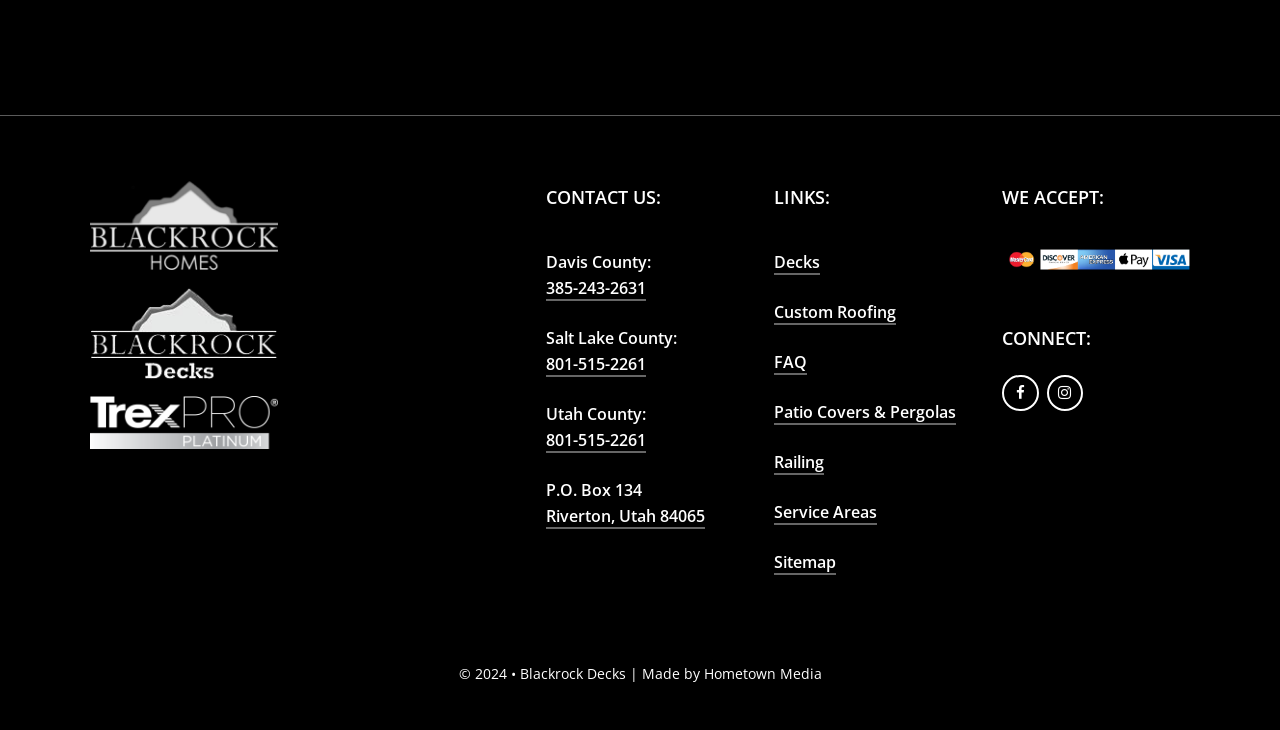Locate the bounding box coordinates of the area where you should click to accomplish the instruction: "Call Davis County".

[0.426, 0.377, 0.505, 0.413]